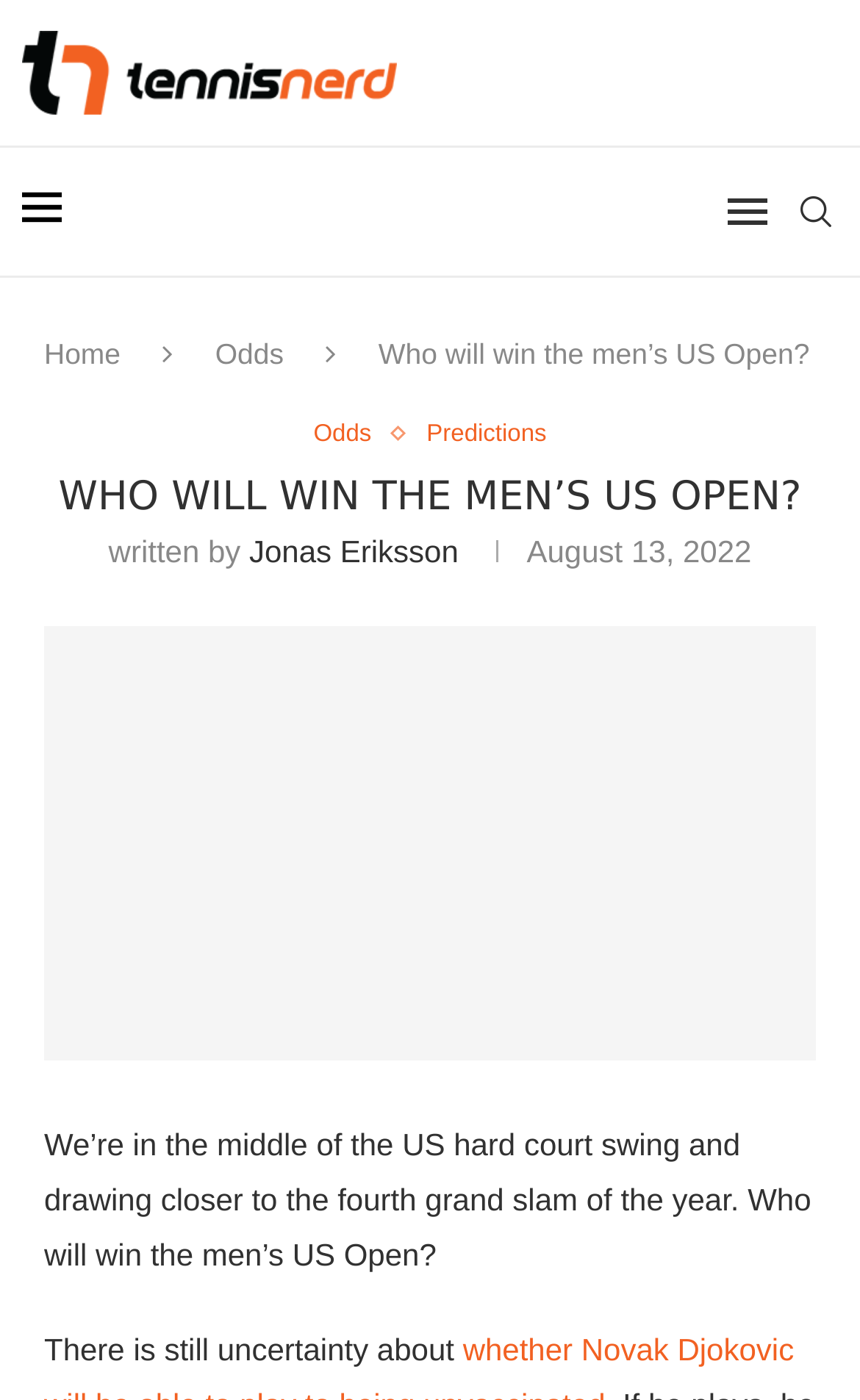Given the element description: "title="US Open 2020 Draw"", predict the bounding box coordinates of the UI element it refers to, using four float numbers between 0 and 1, i.e., [left, top, right, bottom].

[0.051, 0.447, 0.949, 0.472]